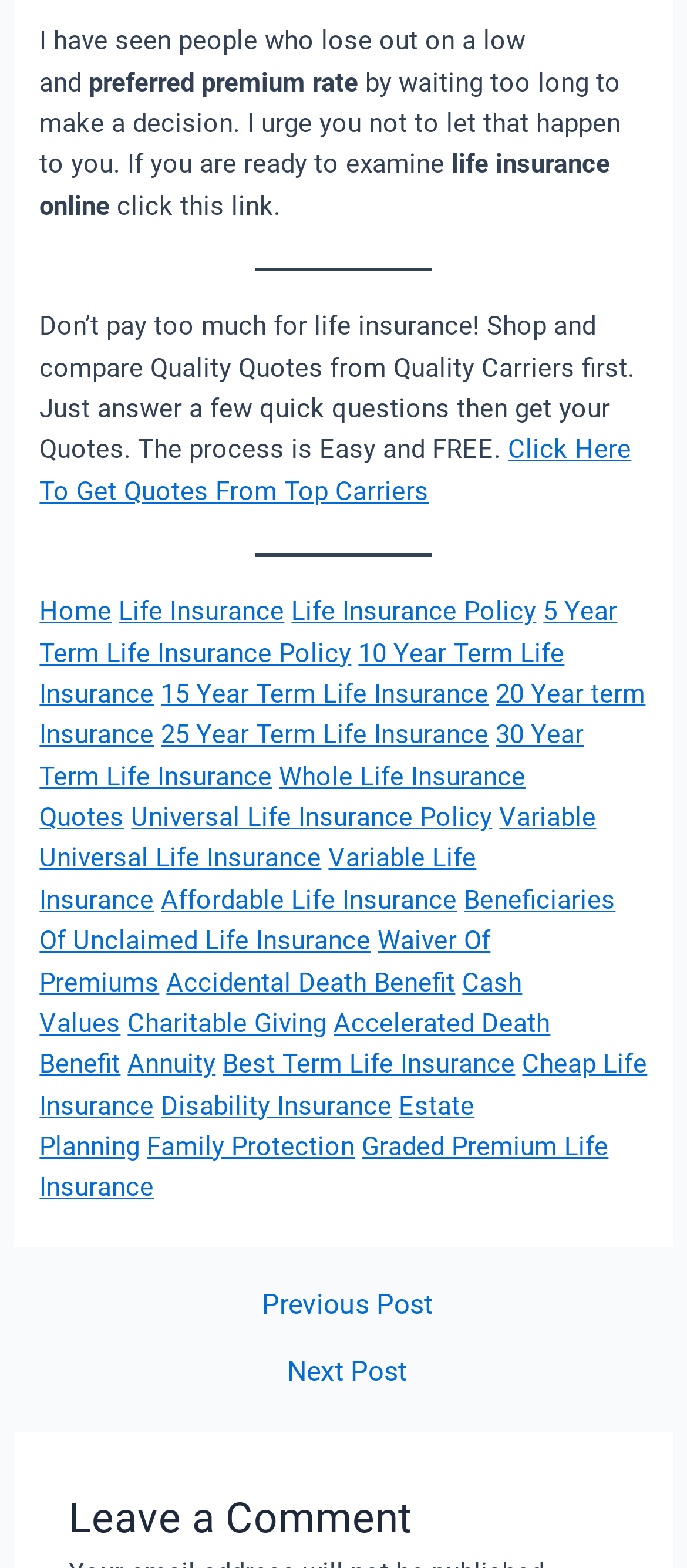What is the main purpose of this webpage?
Please answer the question as detailed as possible based on the image.

Based on the content of the webpage, it appears to be a platform for comparing life insurance quotes from various carriers. The text 'Don’t pay too much for life insurance! Shop and compare Quality Quotes from Quality Carriers first.' and the presence of links to different types of life insurance policies suggest that the main purpose of this webpage is to facilitate the comparison of life insurance quotes.